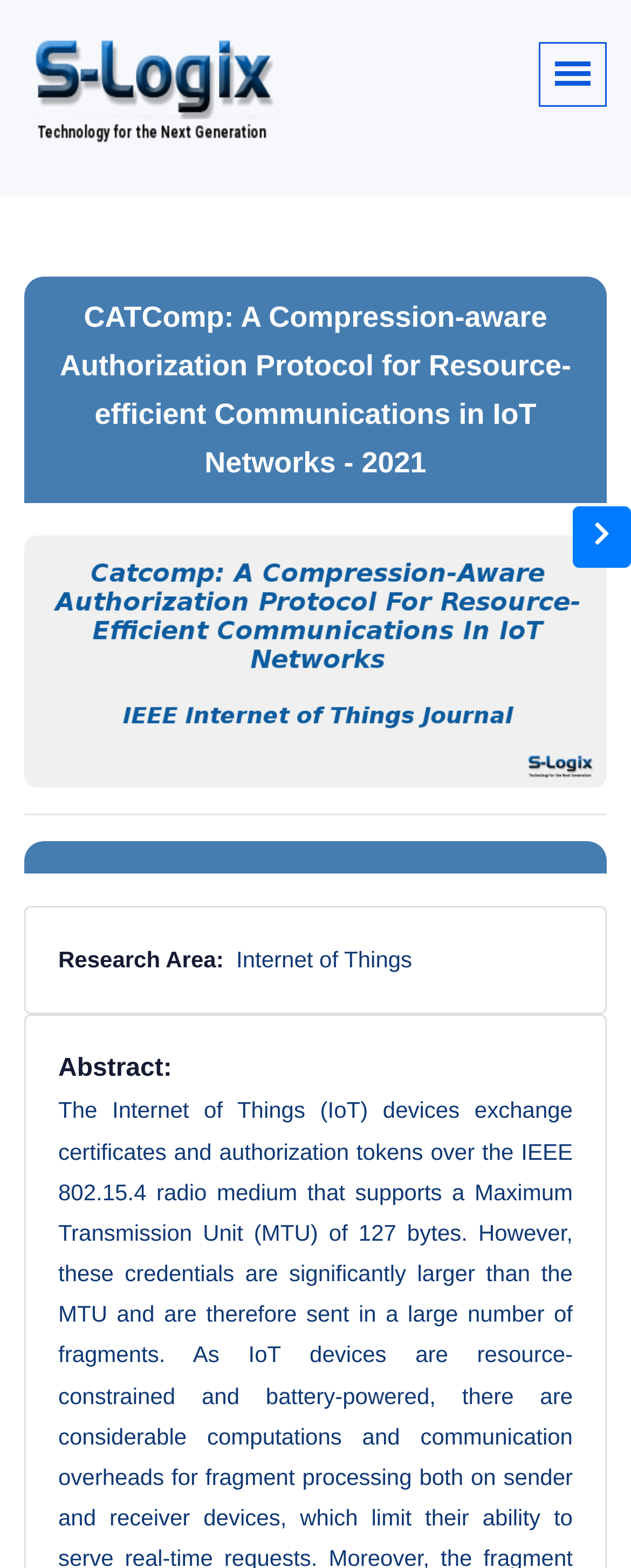Please give a short response to the question using one word or a phrase:
How many headings are there on this webpage?

3